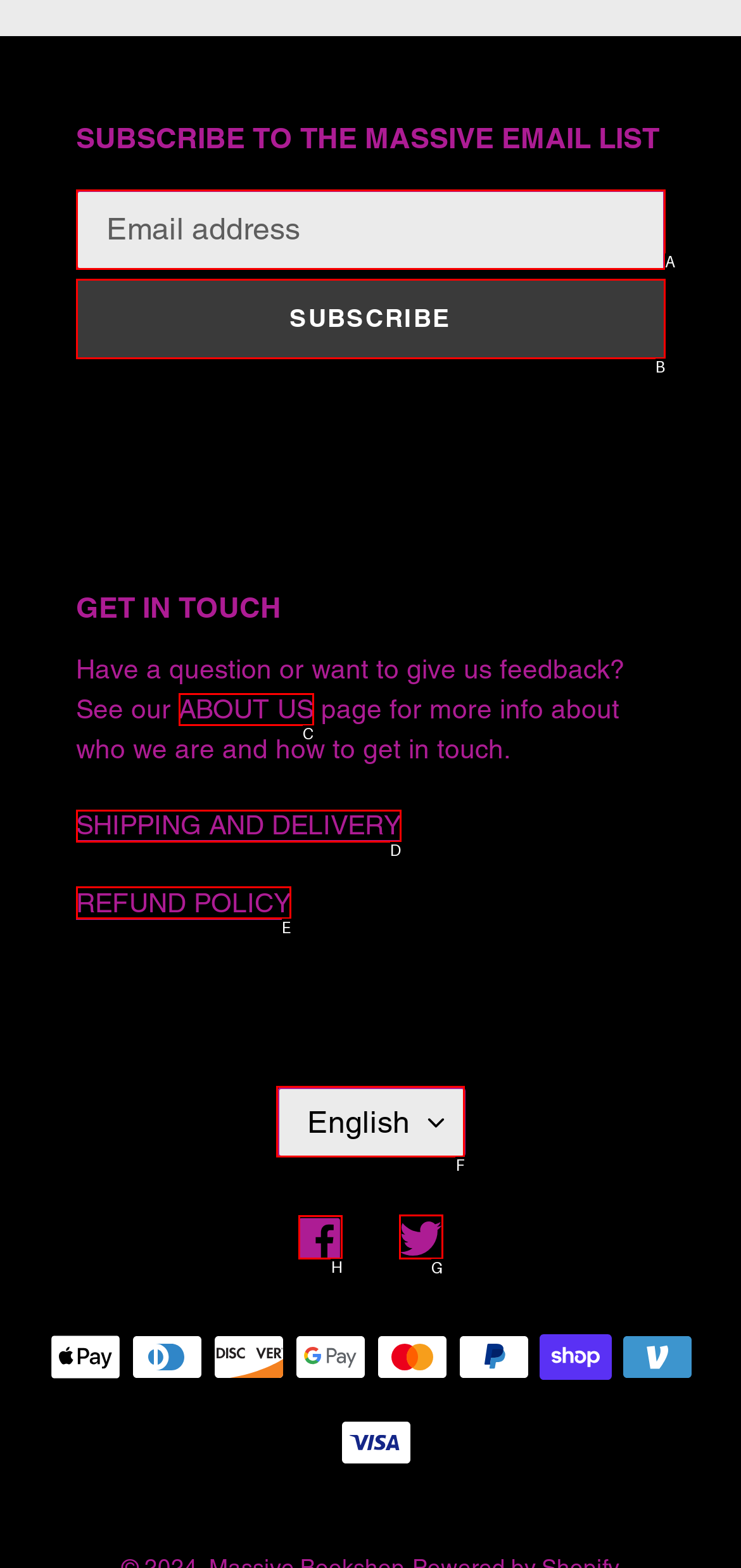For the task: Visit Facebook page, tell me the letter of the option you should click. Answer with the letter alone.

H